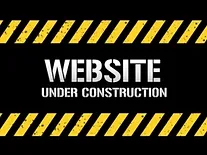What is the website's current status?
Answer the question based on the image using a single word or a brief phrase.

Under construction